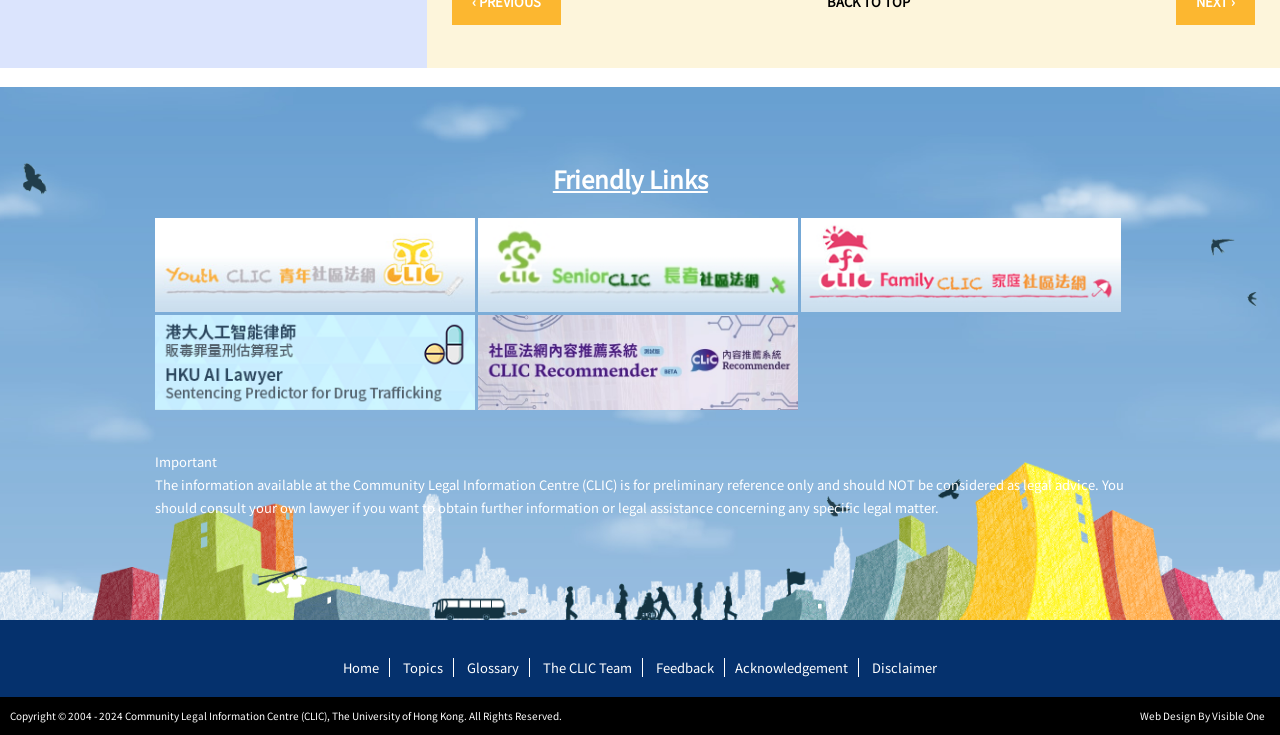Please identify the coordinates of the bounding box for the clickable region that will accomplish this instruction: "Click on 'B. Remuneration'".

[0.016, 0.017, 0.096, 0.043]